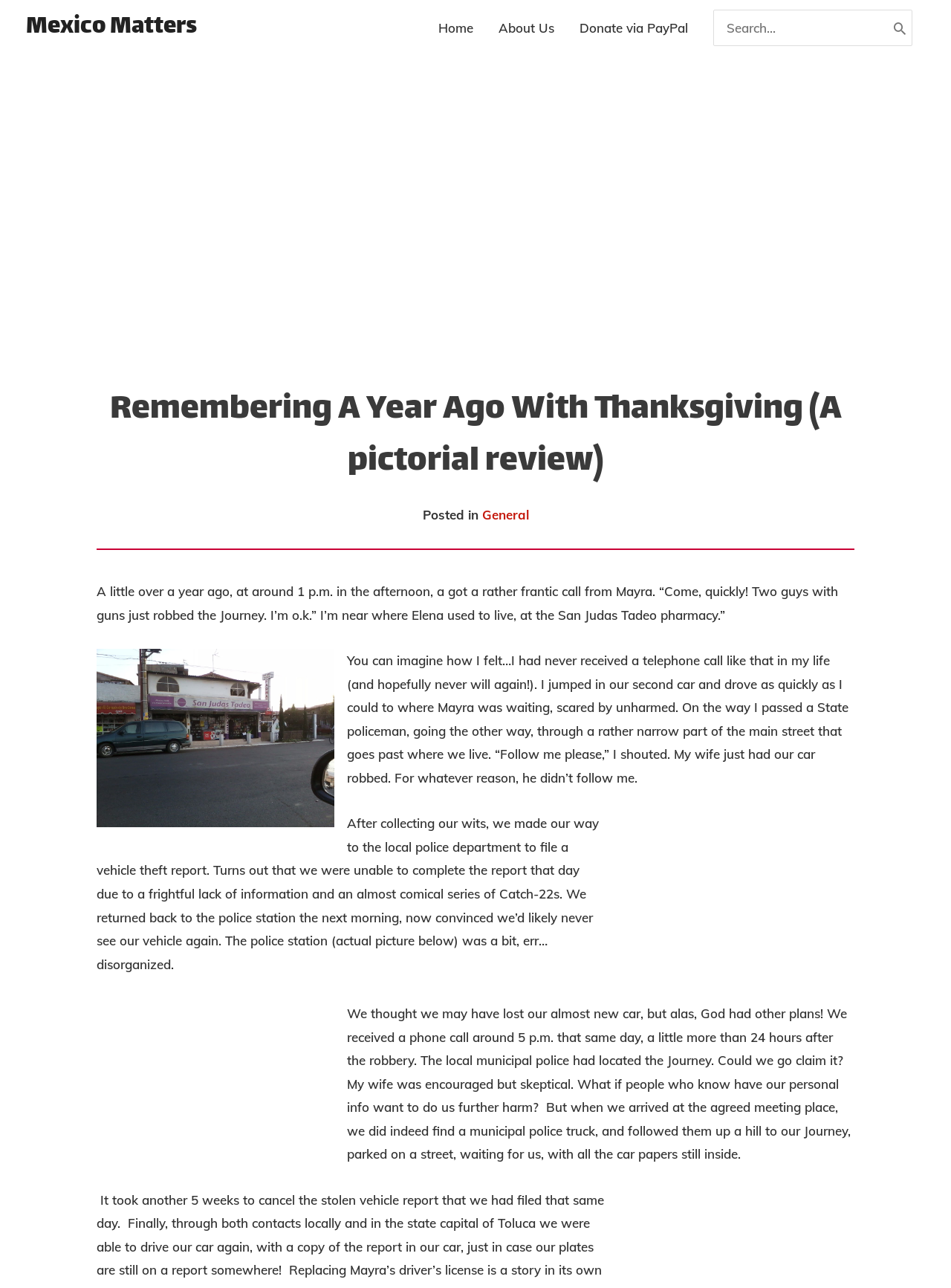Analyze the image and answer the question with as much detail as possible: 
What is the topic of the article 'Unrest in Mexico'?

The article 'Unrest in Mexico' discusses the unrest in Mexico, primarily due to several hikes in gasoline prices. This is evident from the text snippet provided, which mentions 'gasoline prices' as the cause of the unrest.